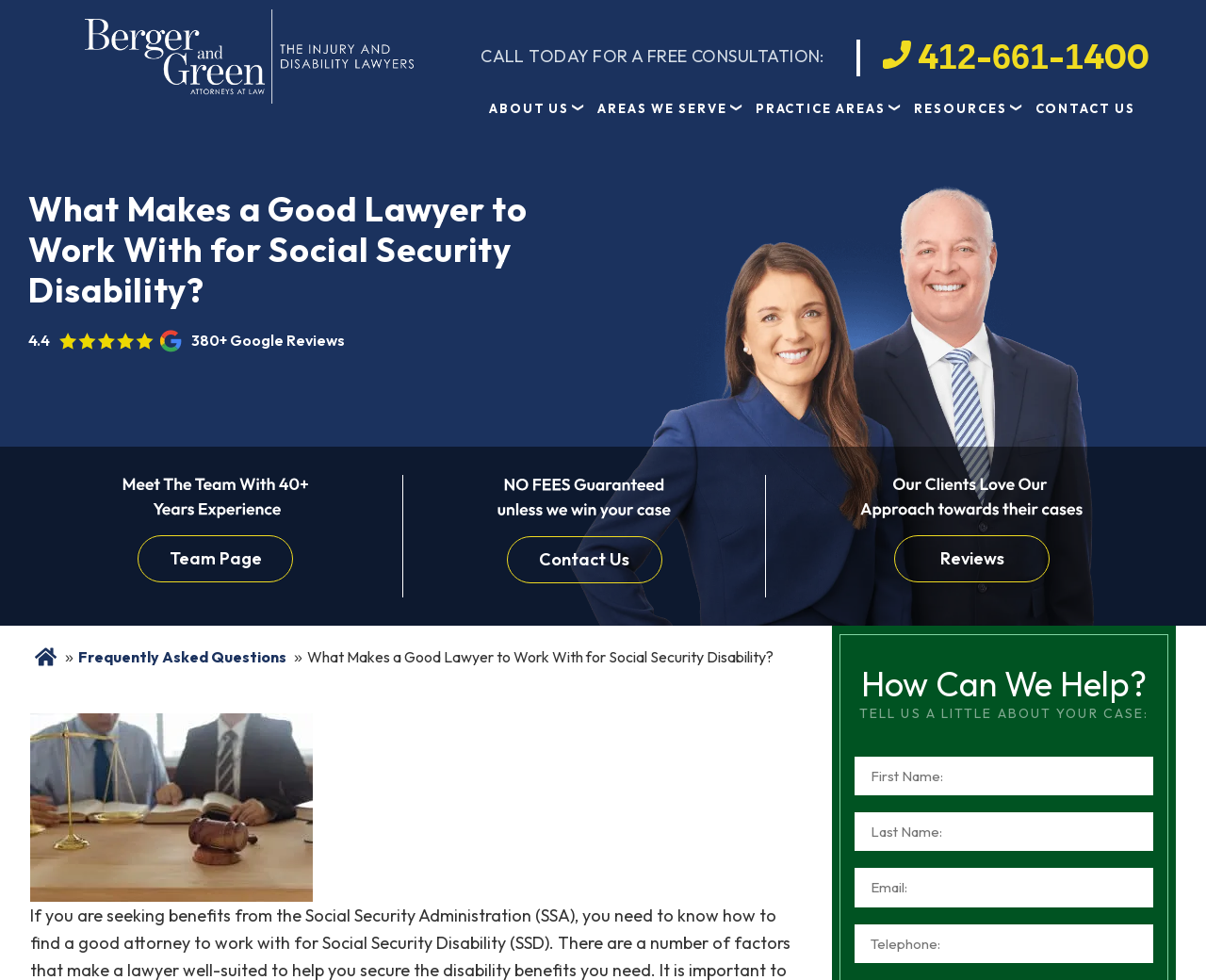Determine the bounding box coordinates of the clickable region to execute the instruction: "Click the Contact Us link". The coordinates should be four float numbers between 0 and 1, denoted as [left, top, right, bottom].

[0.42, 0.547, 0.549, 0.595]